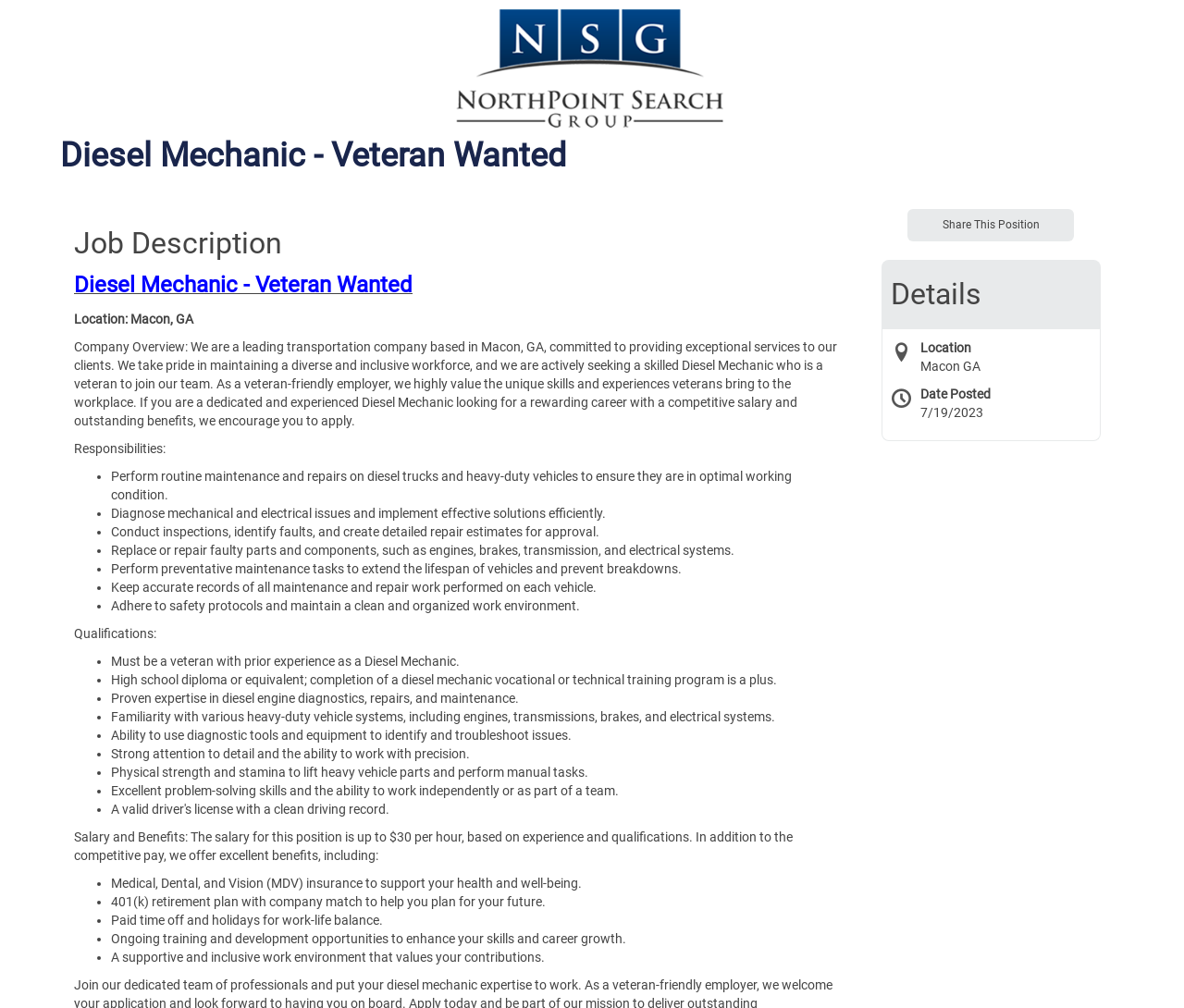Identify and extract the main heading of the webpage.

Diesel Mechanic - Veteran Wanted